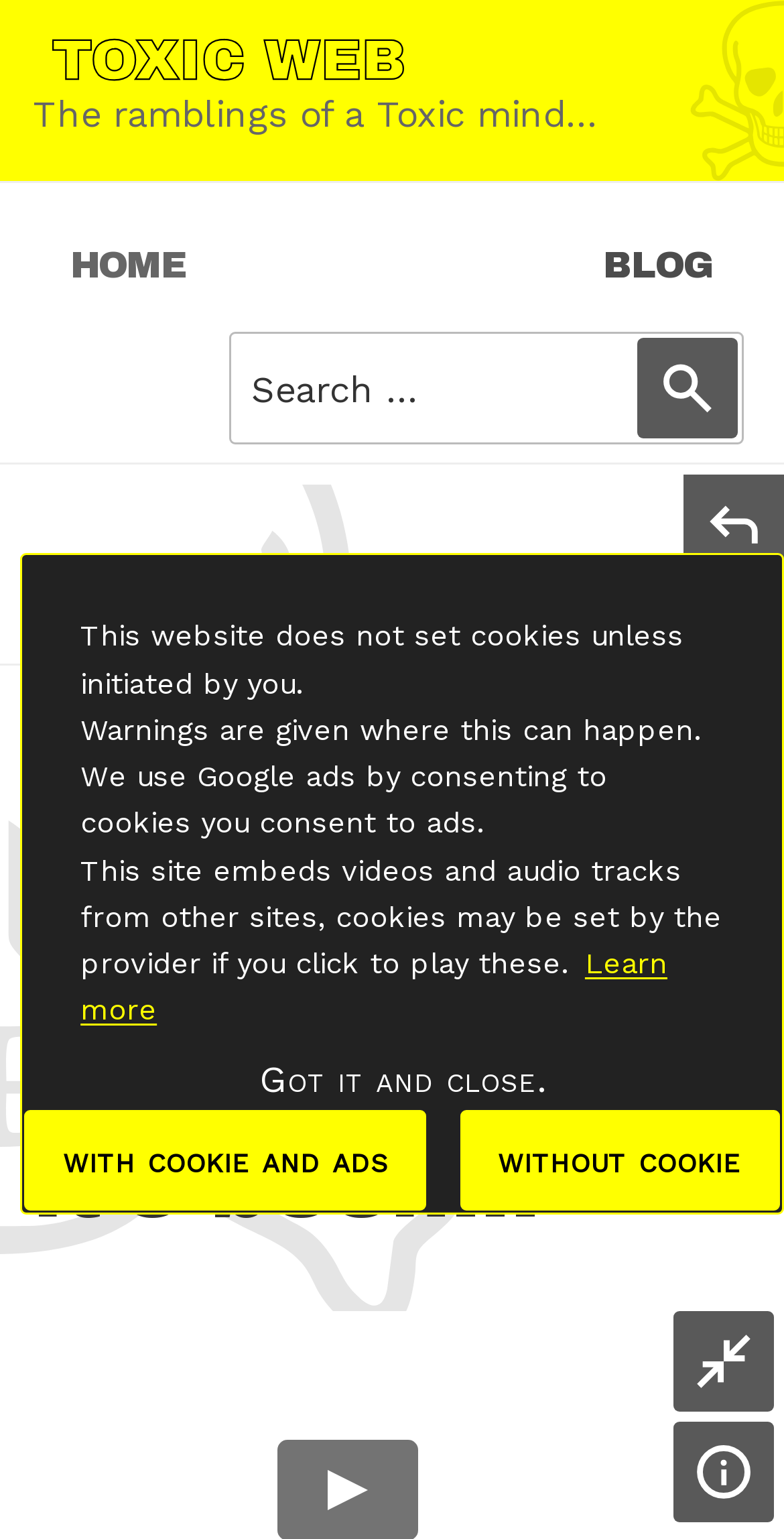Determine the bounding box coordinates for the clickable element to execute this instruction: "Click on the 'Share this' button". Provide the coordinates as four float numbers between 0 and 1, i.e., [left, top, right, bottom].

[0.872, 0.659, 1.0, 0.724]